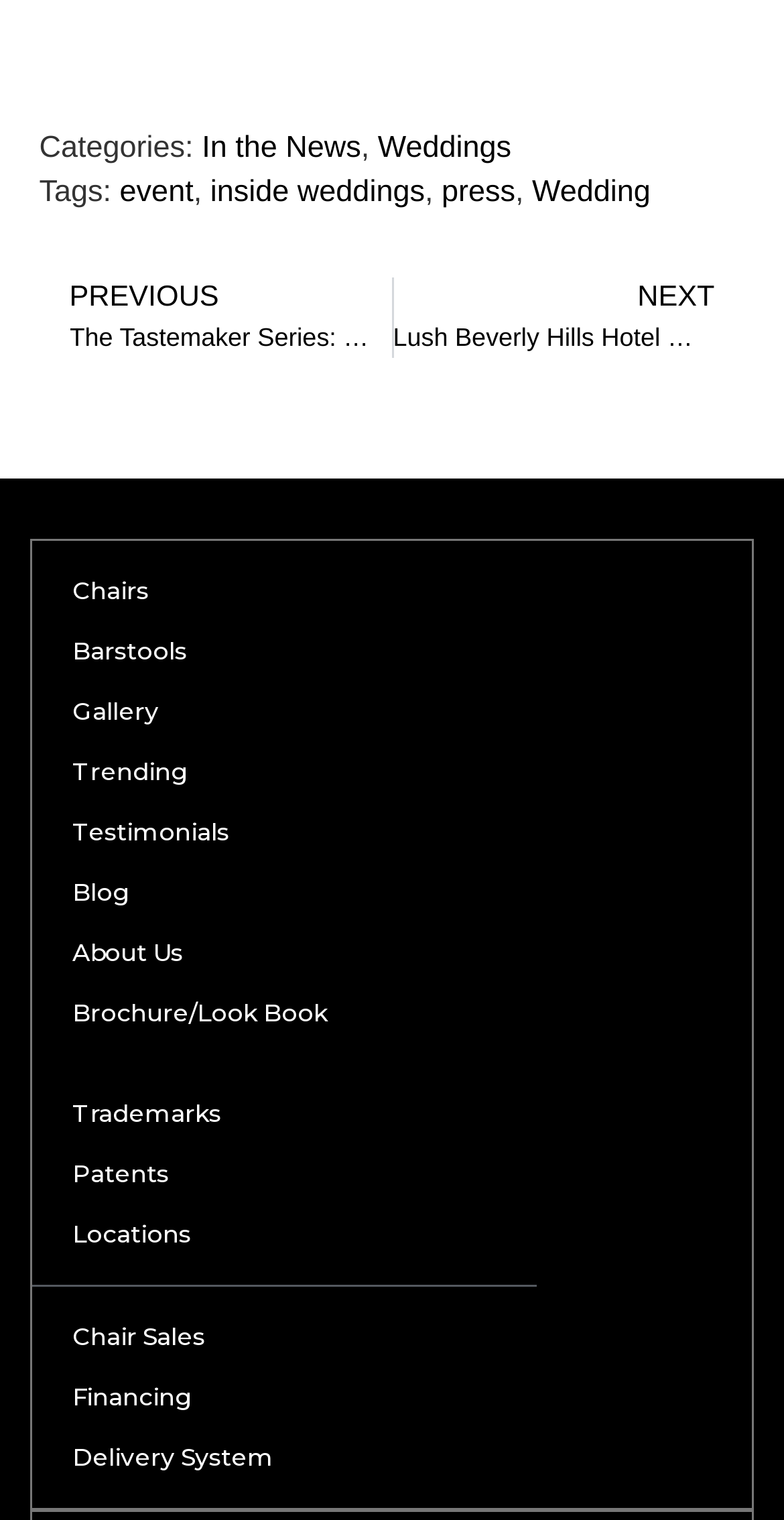What type of content is related to the 'Tags:' section?
Provide a concise answer using a single word or phrase based on the image.

Events